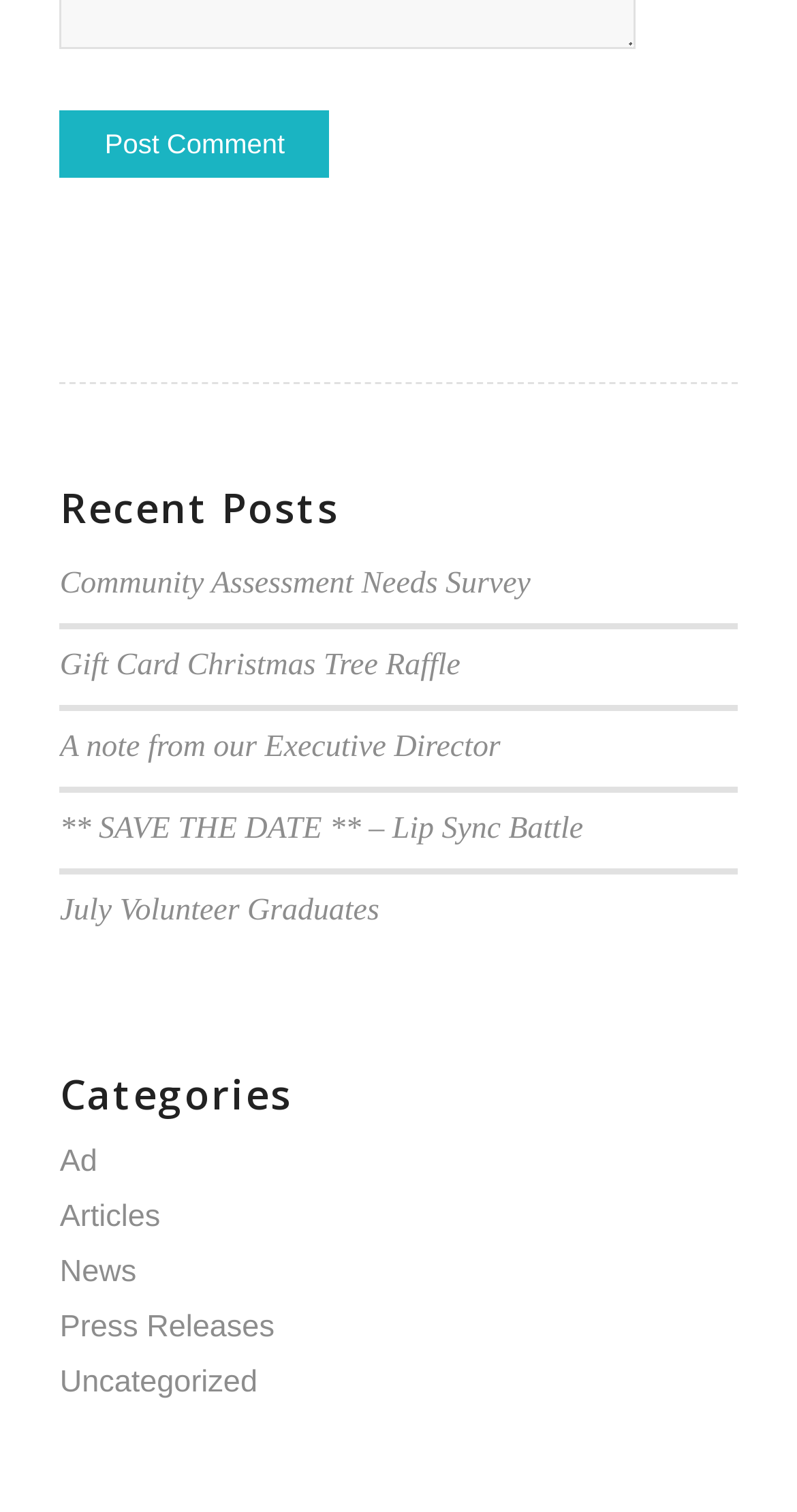Find the bounding box coordinates of the clickable region needed to perform the following instruction: "Go to the home page". The coordinates should be provided as four float numbers between 0 and 1, i.e., [left, top, right, bottom].

None